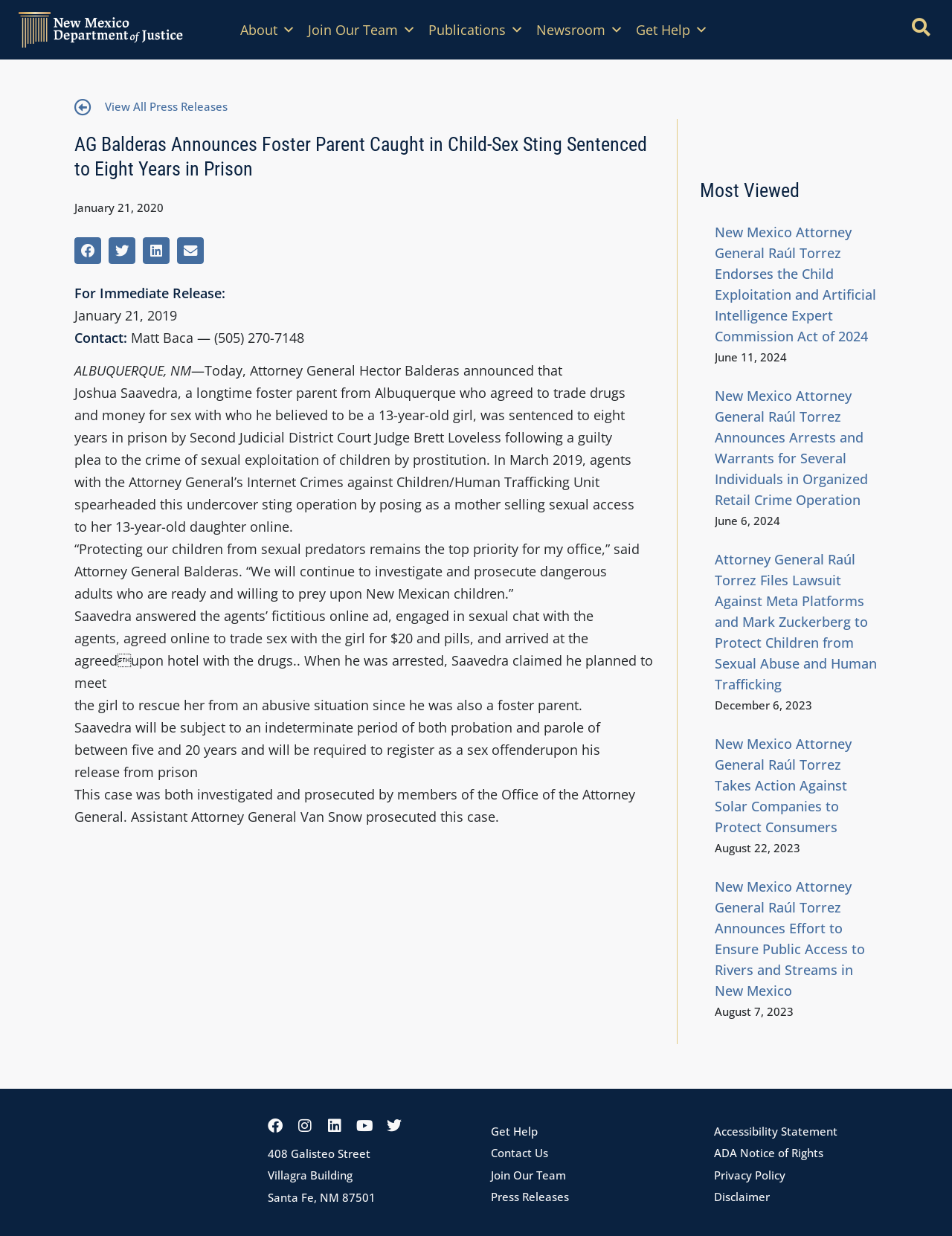Find the UI element described as: "aria-label="Share on linkedin"" and predict its bounding box coordinates. Ensure the coordinates are four float numbers between 0 and 1, [left, top, right, bottom].

[0.15, 0.192, 0.178, 0.214]